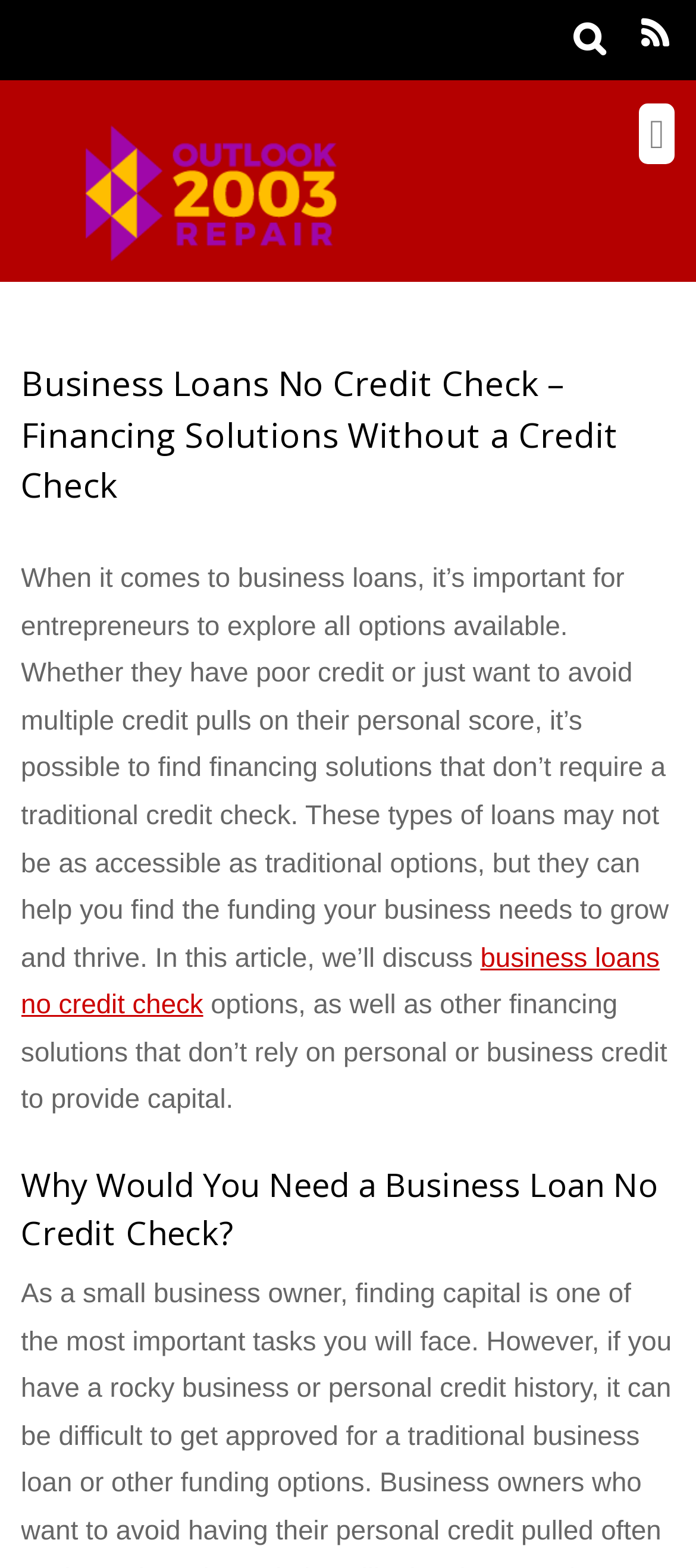What is the purpose of the search box?
Examine the image and provide an in-depth answer to the question.

The search box is a common UI element found on many websites, and its purpose is to allow users to search for specific content within the website. In this case, the search box is likely used to search for business loan-related information or financing solutions on the website.